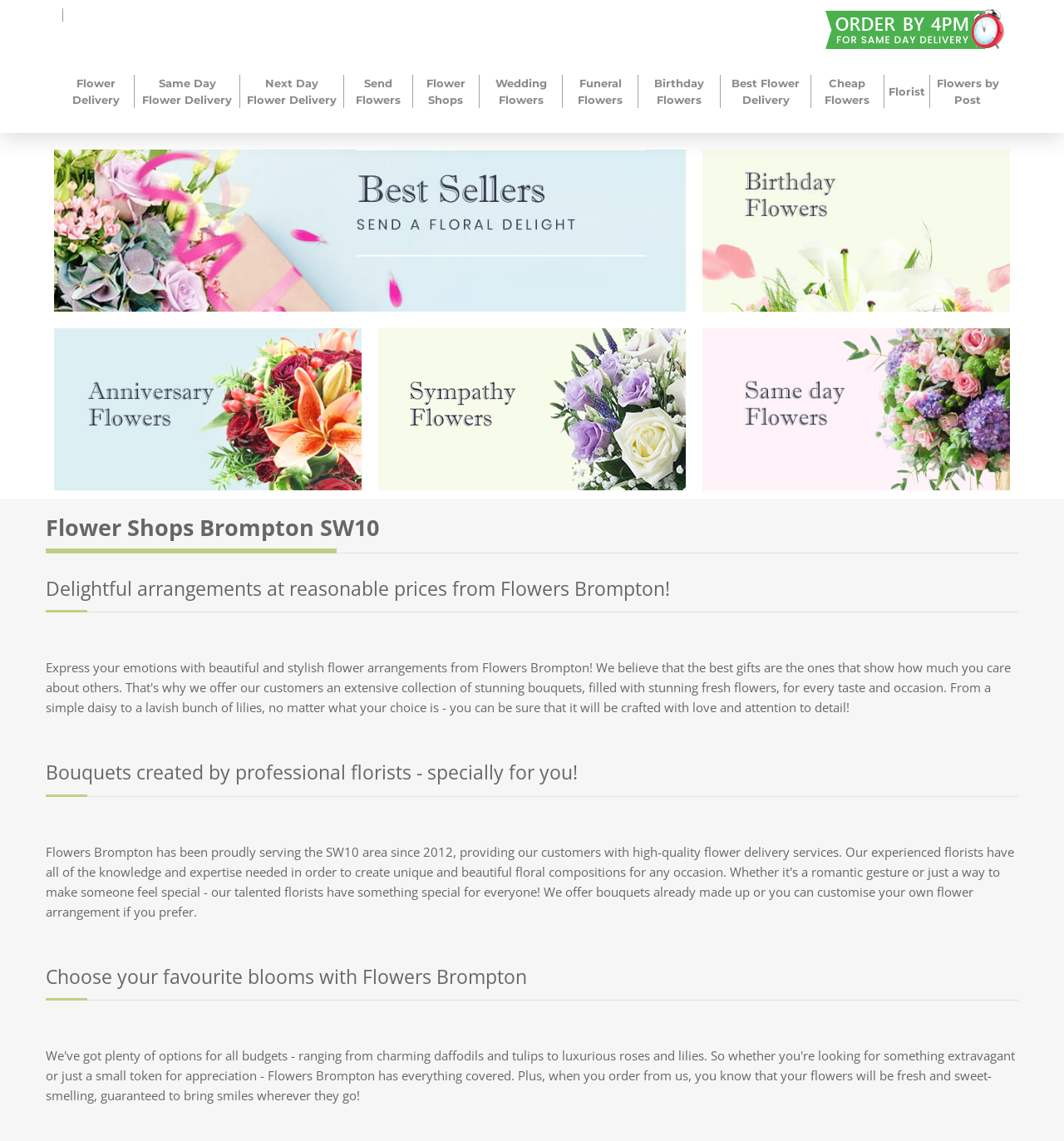Find the bounding box coordinates of the element to click in order to complete the given instruction: "Click on 'Flower Delivery'."

[0.059, 0.066, 0.122, 0.095]